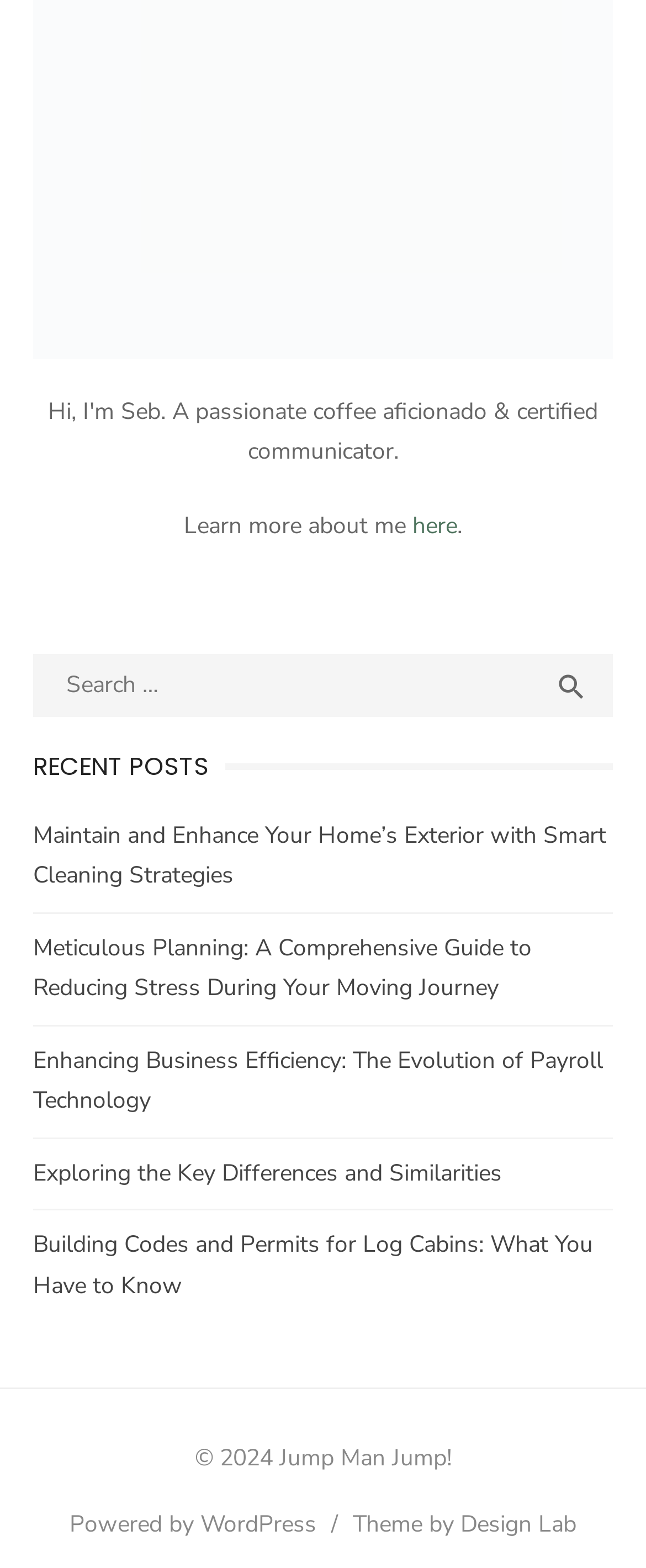Specify the bounding box coordinates of the region I need to click to perform the following instruction: "Visit the website's theme designer". The coordinates must be four float numbers in the range of 0 to 1, i.e., [left, top, right, bottom].

[0.546, 0.962, 0.892, 0.982]